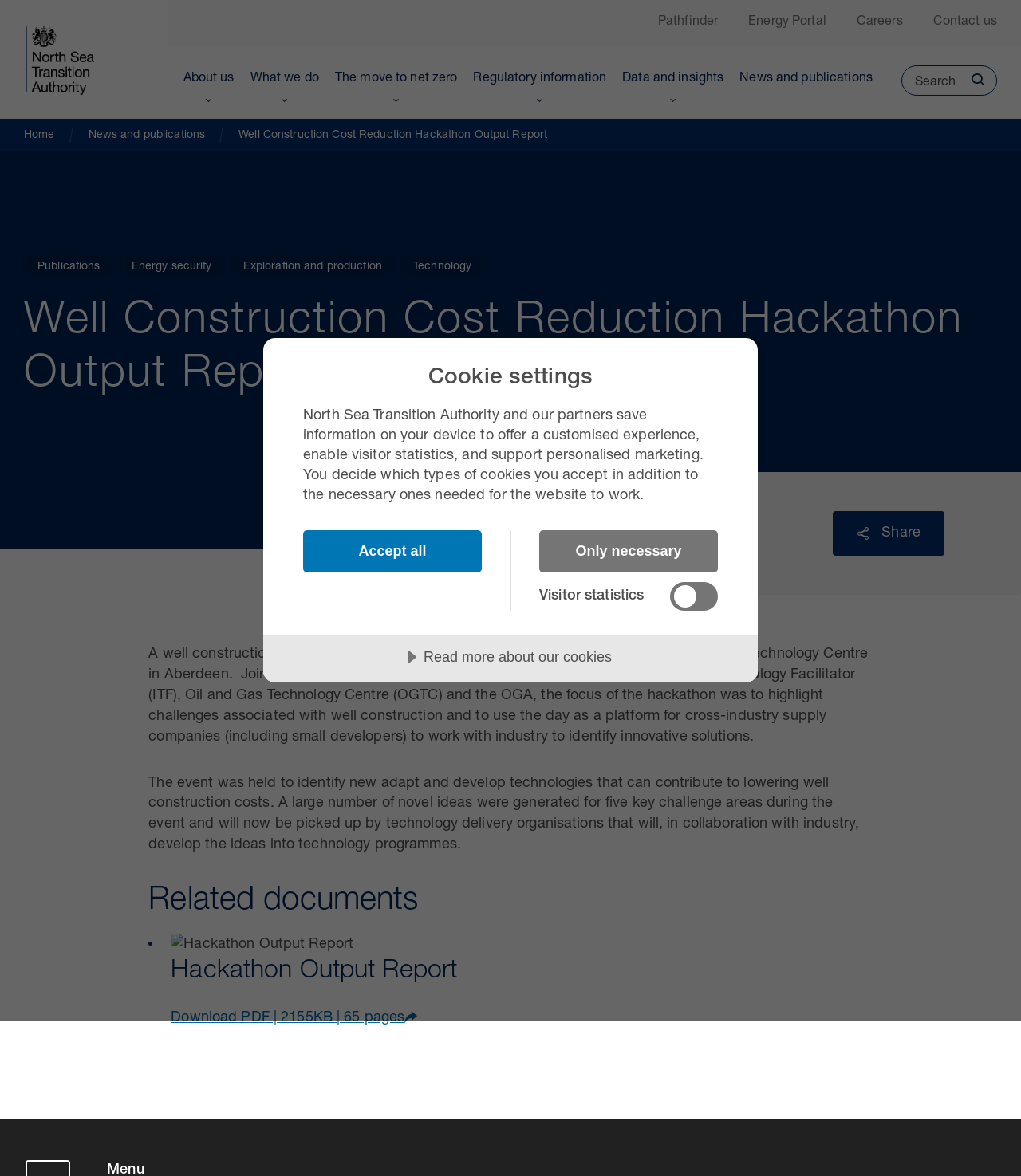Please answer the following question as detailed as possible based on the image: 
What is the function of the 'Read more about our cookies' button?

The button 'Read more about our cookies' is likely to provide more information about the cookies used by the website, as it is a common pattern in websites to have a 'read more' or 'learn more' button that expands to provide additional details.